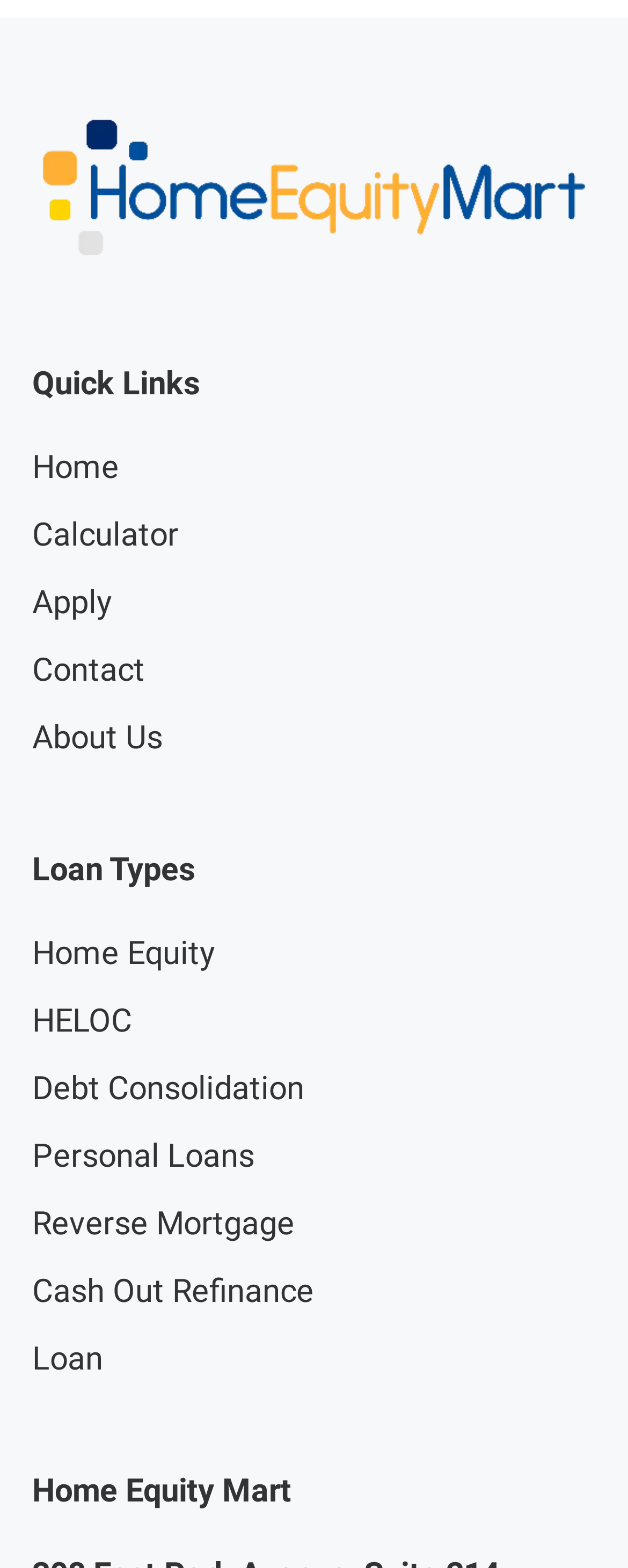What is the first loan type listed?
Using the image, respond with a single word or phrase.

Home Equity